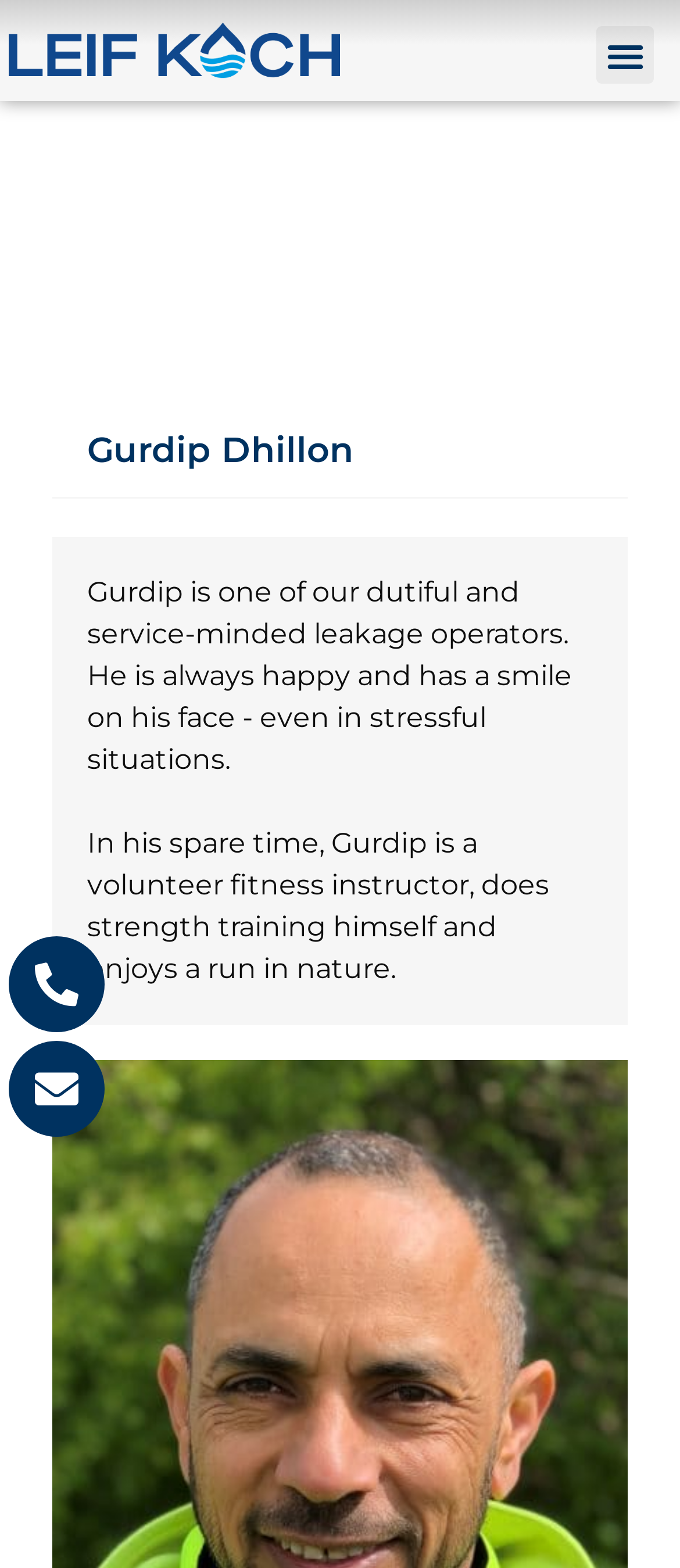Analyze the image and deliver a detailed answer to the question: What does Gurdip do in his spare time?

The webpage mentions that in his spare time, Gurdip is a volunteer fitness instructor and does strength training himself, which indicates his hobbies and interests.